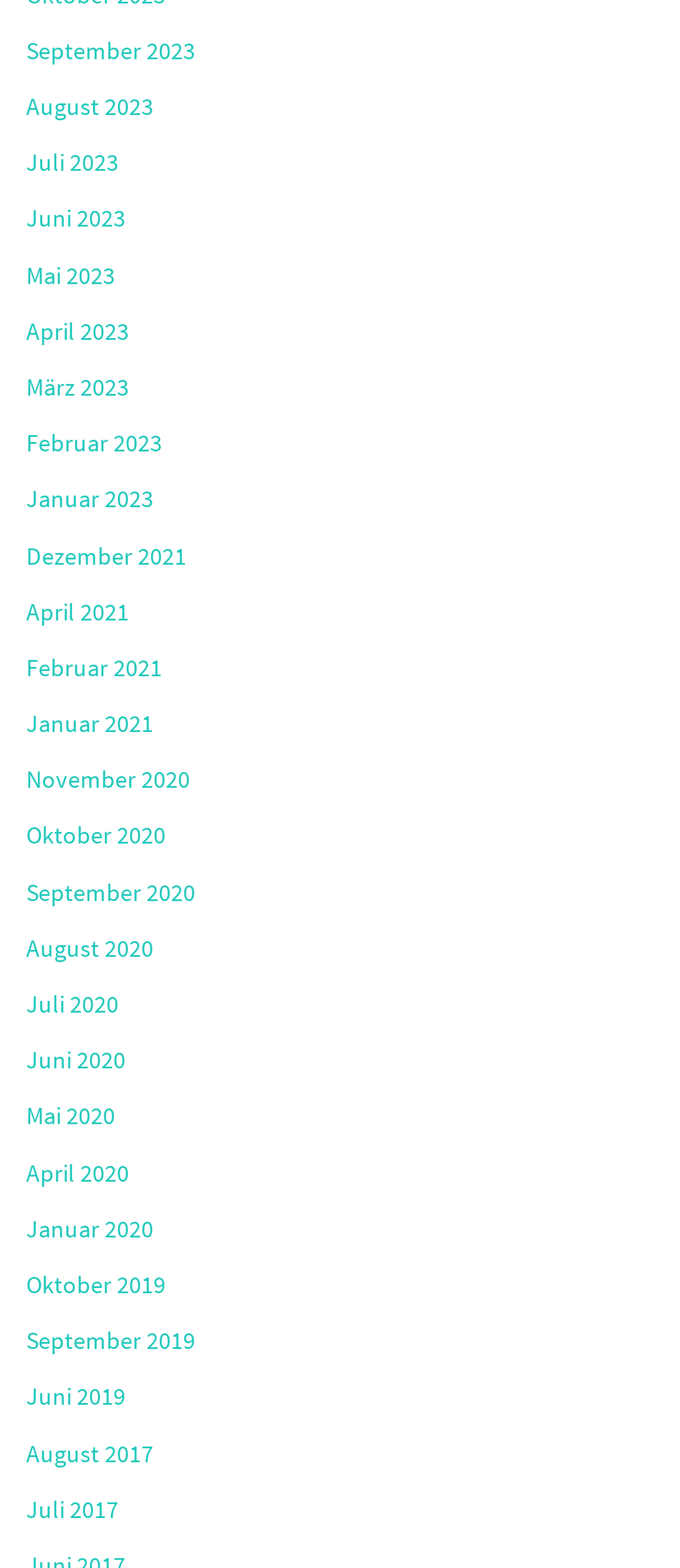What is the pattern of the links?
Kindly answer the question with as much detail as you can.

By examining the list of links, I can see that they represent a pattern of monthly archives, with each link pointing to a specific month and year. This suggests that the webpage is an archive of monthly content.